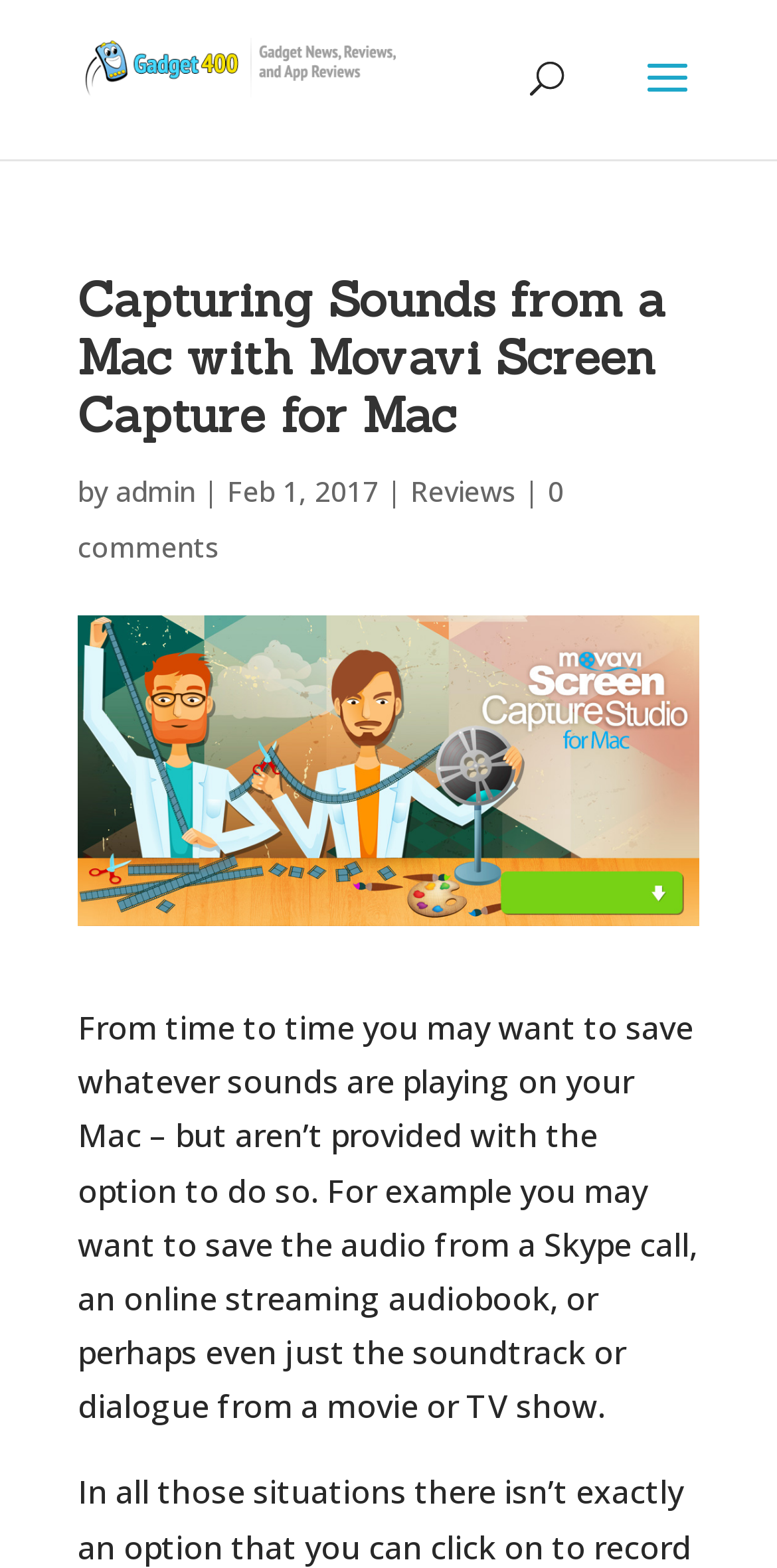From the screenshot, find the bounding box of the UI element matching this description: "Reviews". Supply the bounding box coordinates in the form [left, top, right, bottom], each a float between 0 and 1.

[0.528, 0.302, 0.664, 0.326]